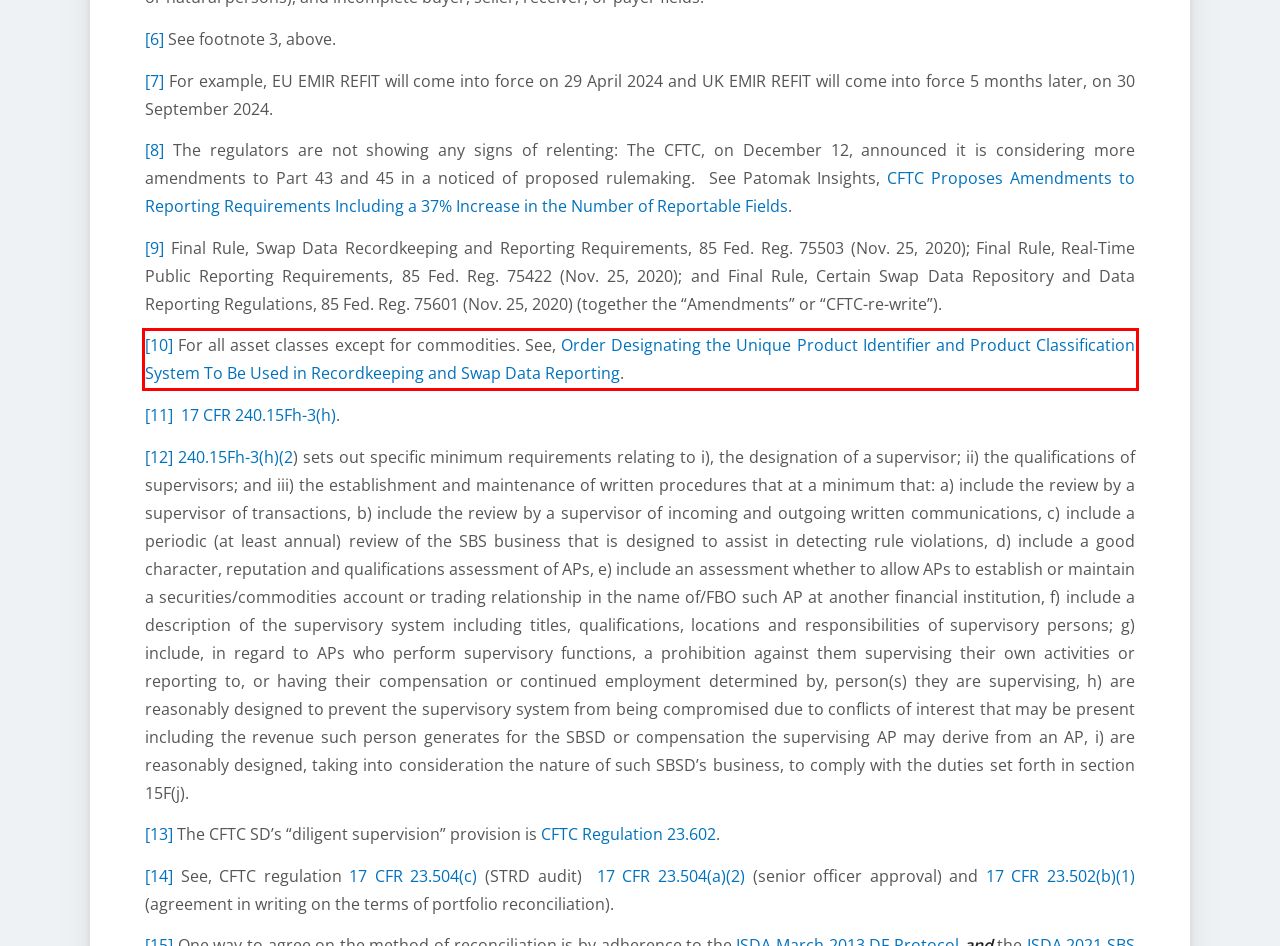Given a screenshot of a webpage with a red bounding box, please identify and retrieve the text inside the red rectangle.

[10] For all asset classes except for commodities. See, Order Designating the Unique Product Identifier and Product Classification System To Be Used in Recordkeeping and Swap Data Reporting.